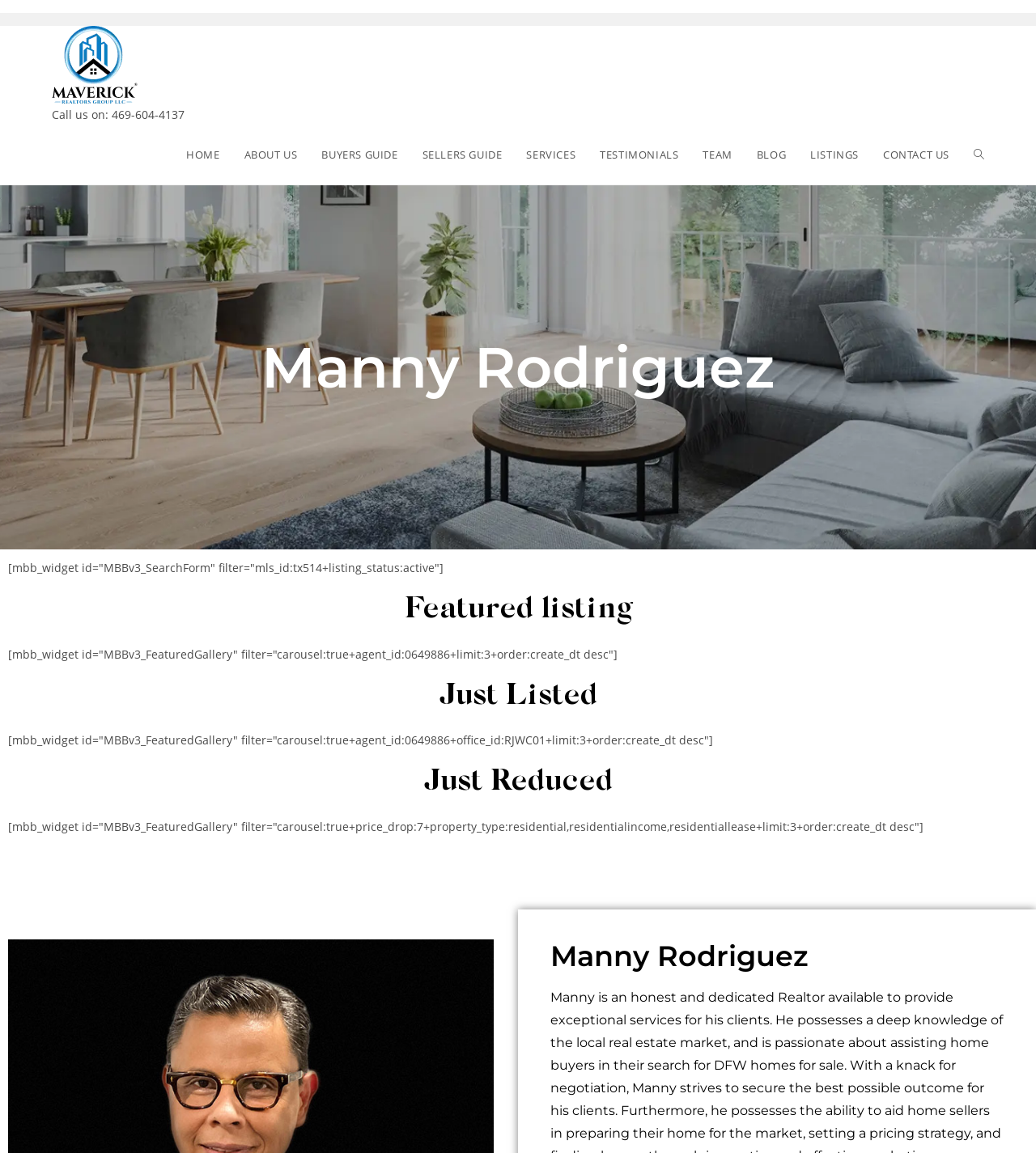Identify the bounding box of the UI element described as follows: "Toggle website search". Provide the coordinates as four float numbers in the range of 0 to 1 [left, top, right, bottom].

[0.928, 0.108, 0.962, 0.16]